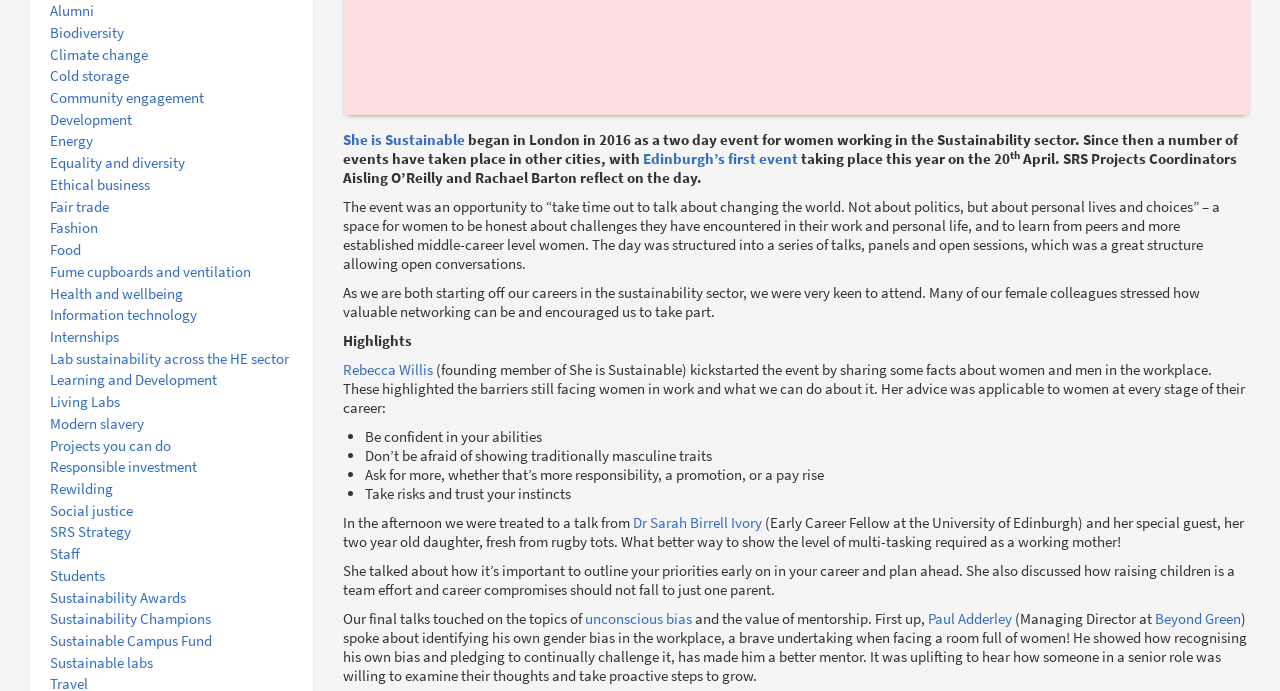Determine the bounding box coordinates of the clickable region to execute the instruction: "Click on Products". The coordinates should be four float numbers between 0 and 1, denoted as [left, top, right, bottom].

None